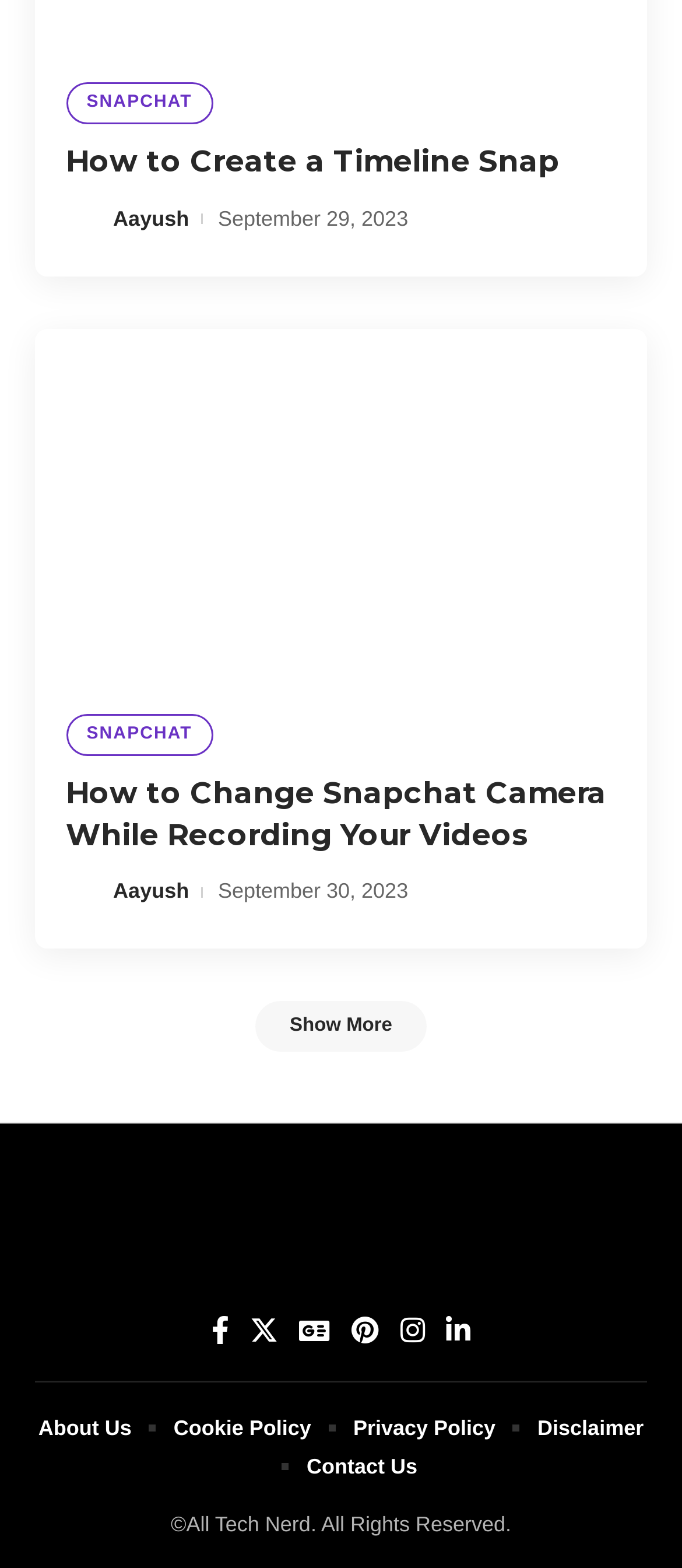Identify the bounding box for the element characterized by the following description: "title="All Tech Nerd"".

[0.369, 0.778, 0.631, 0.822]